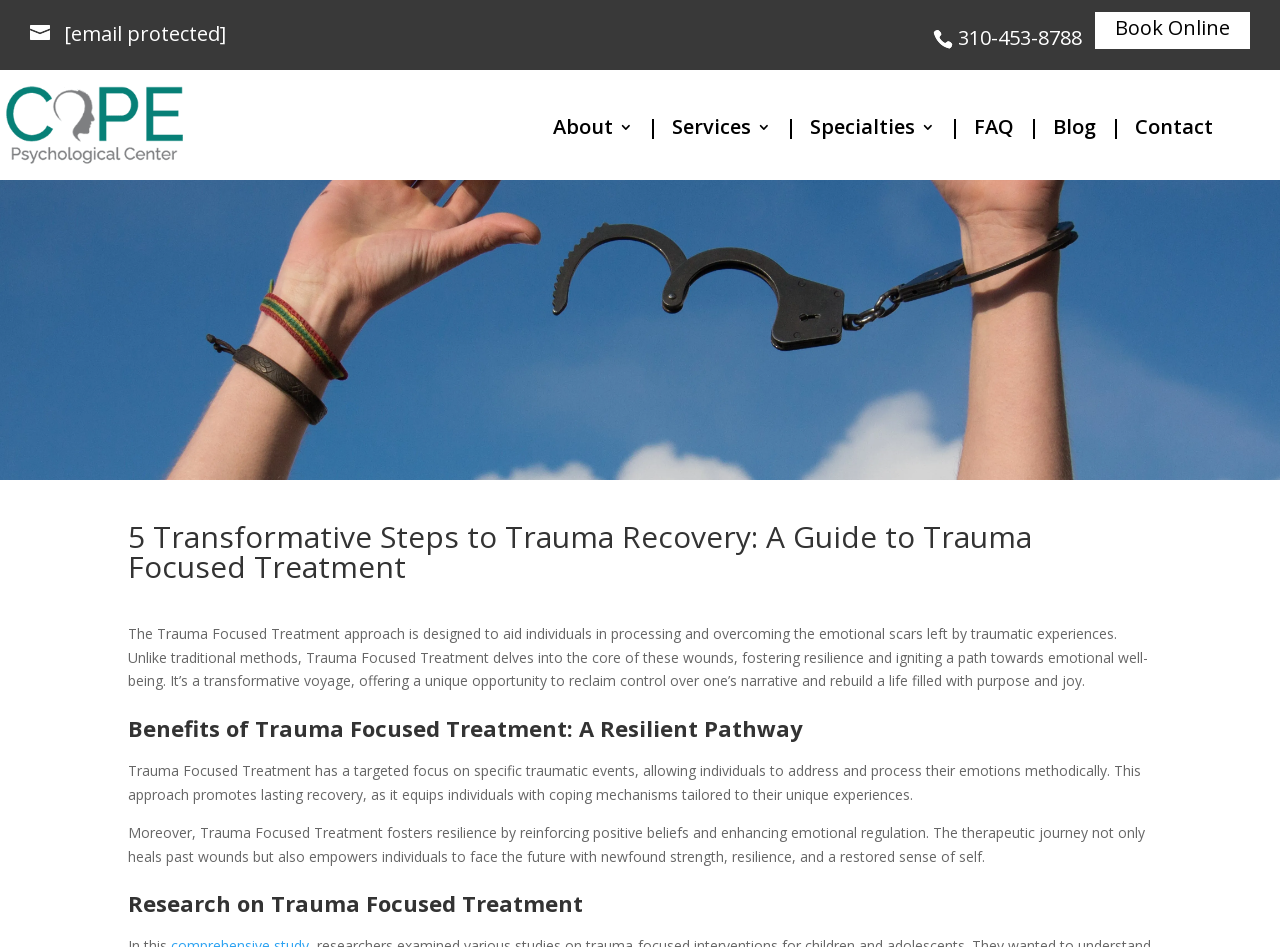Please find and report the primary heading text from the webpage.

5 Transformative Steps to Trauma Recovery: A Guide to Trauma Focused Treatment